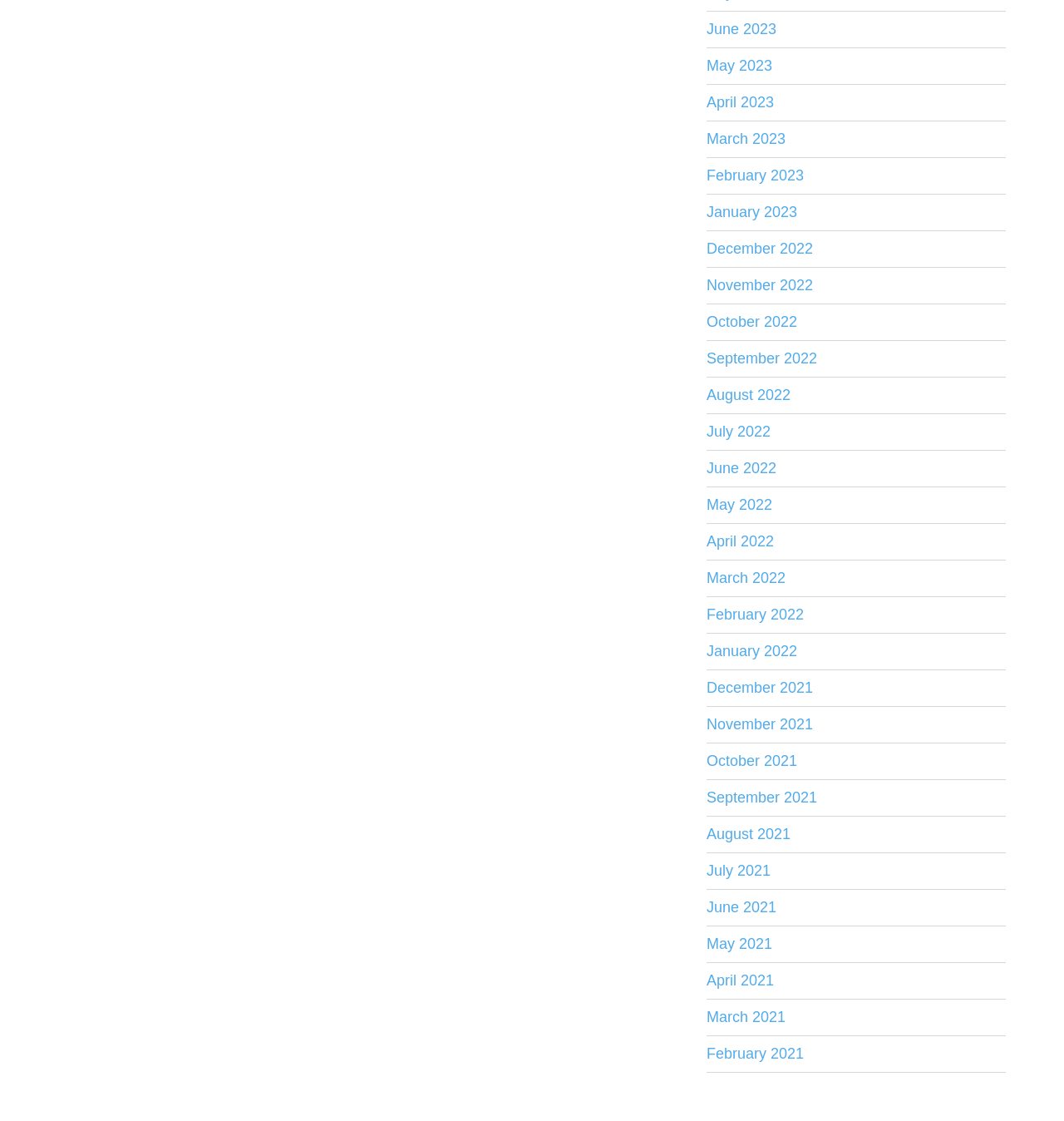Using a single word or phrase, answer the following question: 
How many links are on the webpage?

24 links